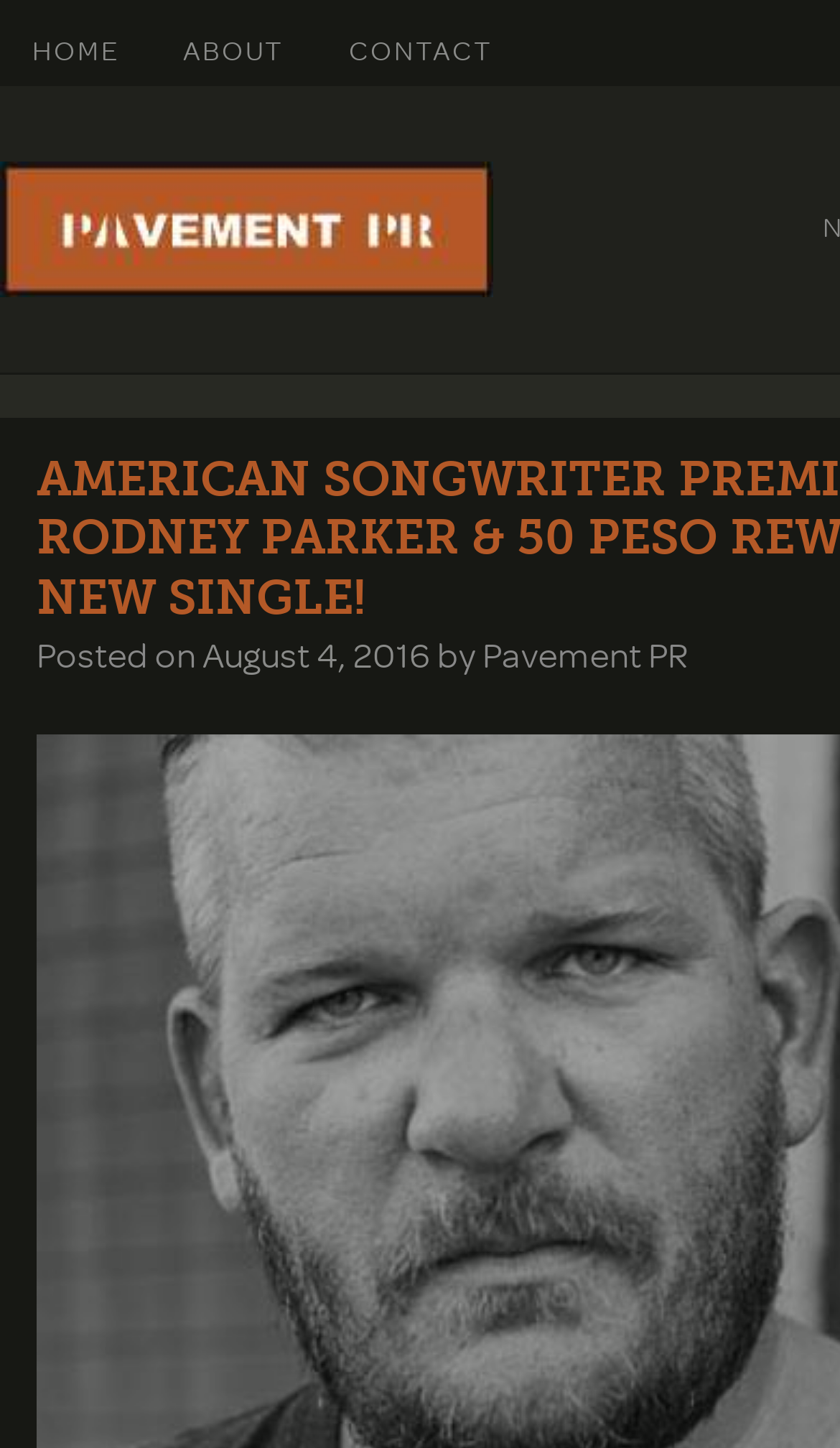Provide a thorough description of the webpage's content and layout.

The webpage appears to be a music-related article or blog post. At the top, there is a navigation menu with three links: "HOME", "ABOUT", and "CONTACT", positioned horizontally from left to right. Below the navigation menu, there is a logo or an image related to "pavementpr.com" that spans across the top section of the page.

The main content of the page is focused on a new single release by Rodney Parker & 50 Peso Reward. The title "AMERICAN SONGWRITER PREMIERES RODNEY PARKER & 50 PESO REWARD'S NEW SINGLE!" is prominently displayed. 

Further down, there is a section with metadata about the post, including the date "August 4, 2016" and the author "Pavement PR". This section is positioned near the top of the page, slightly below the logo or image.